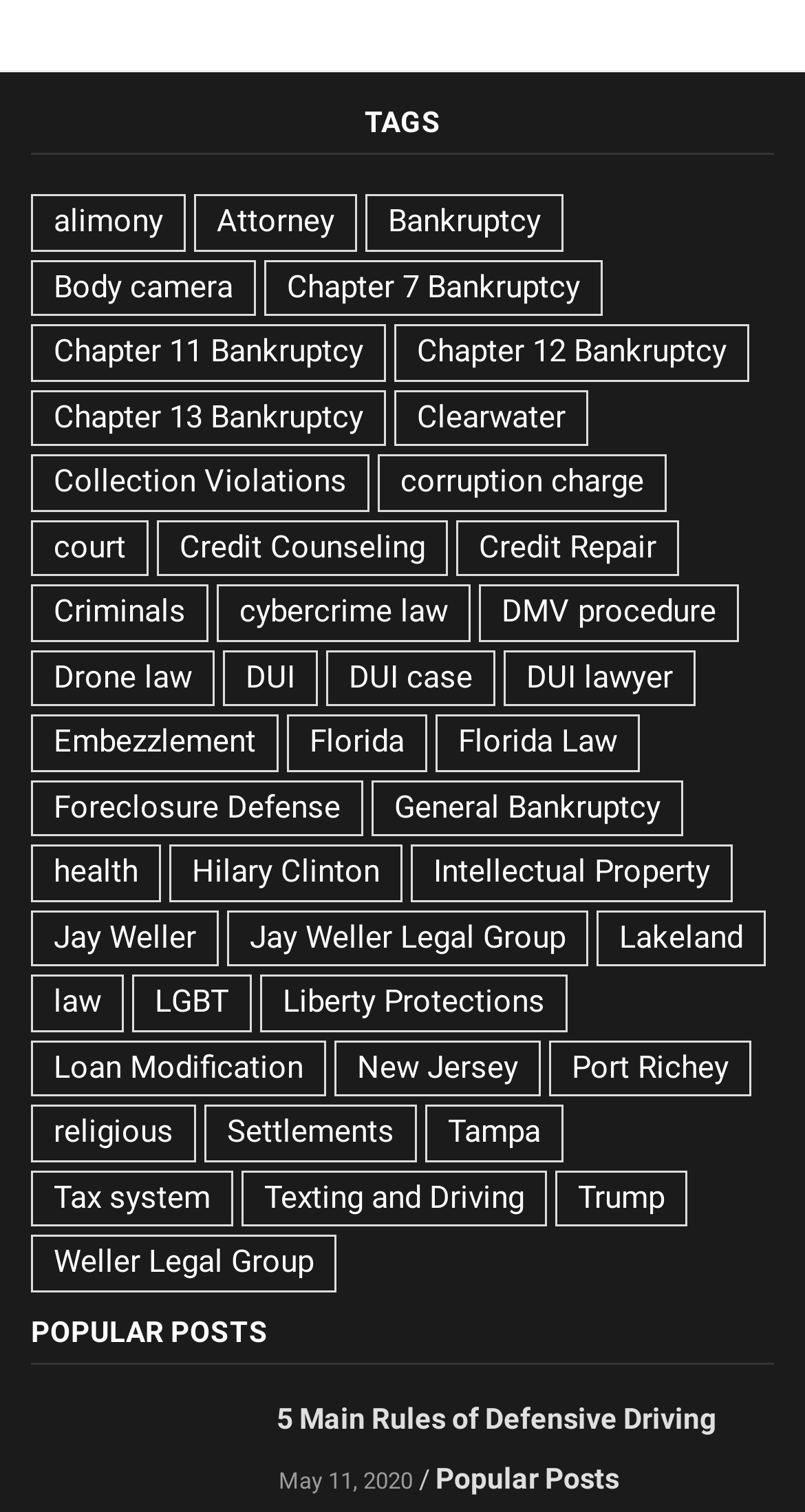Pinpoint the bounding box coordinates of the element you need to click to execute the following instruction: "Explore the 'Tampa' link". The bounding box should be represented by four float numbers between 0 and 1, in the format [left, top, right, bottom].

[0.528, 0.731, 0.7, 0.769]